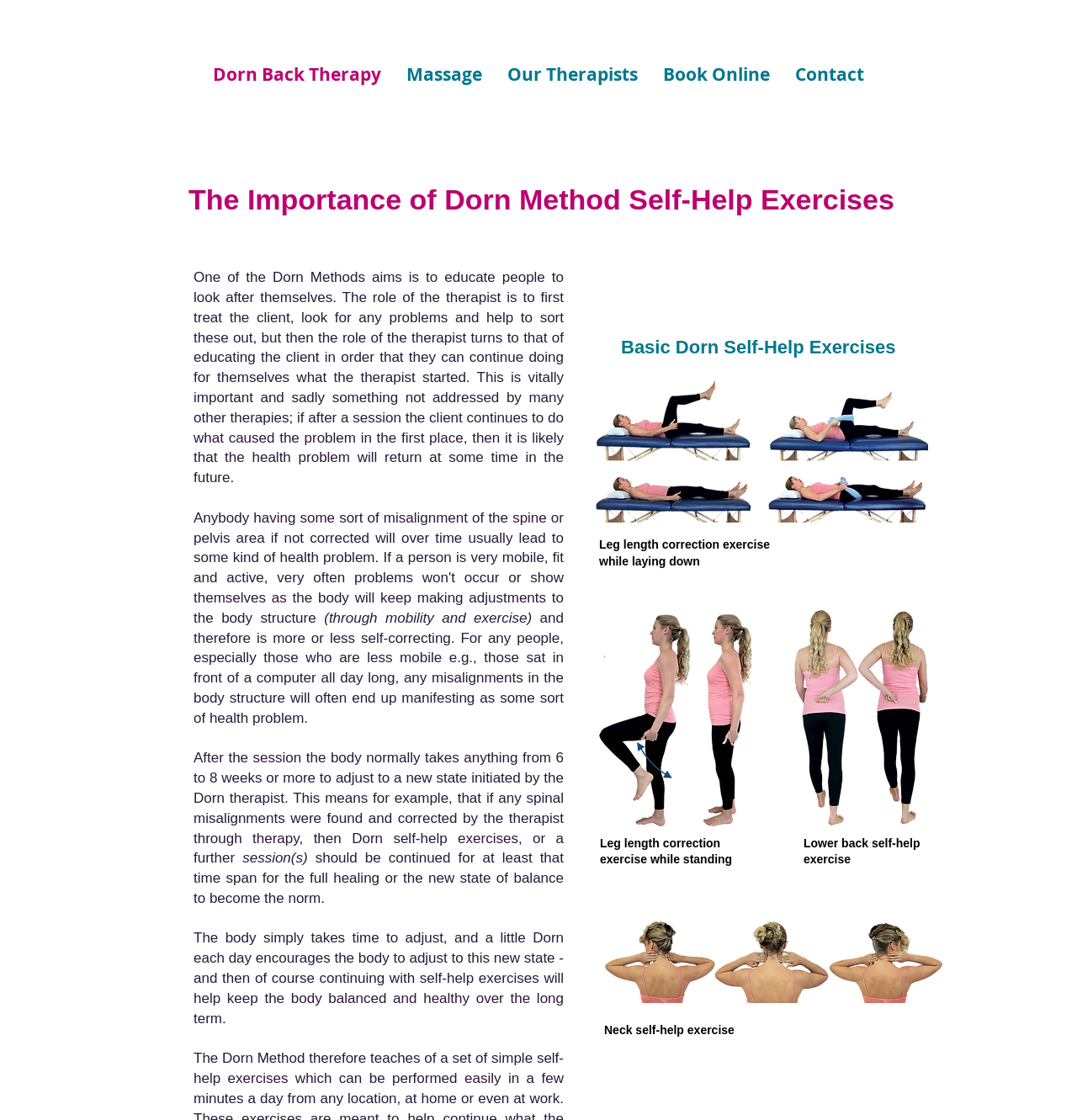What is the title of the second heading on the webpage?
Answer the question in as much detail as possible.

The second heading on the webpage is 'Basic Dorn Self-Help Exercises', which is located below the first heading 'The Importance of Dorn Method Self-Help Exercises'.